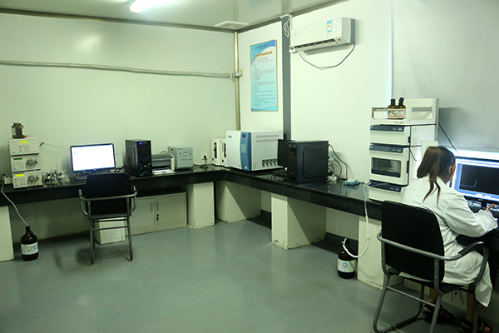What is the purpose of the laboratory environment?
Refer to the image and provide a detailed answer to the question.

The caption states that the image depicts a modern laboratory environment, specifically designed for analytical and research purposes, indicating that the laboratory is intended for conducting scientific experiments and research.